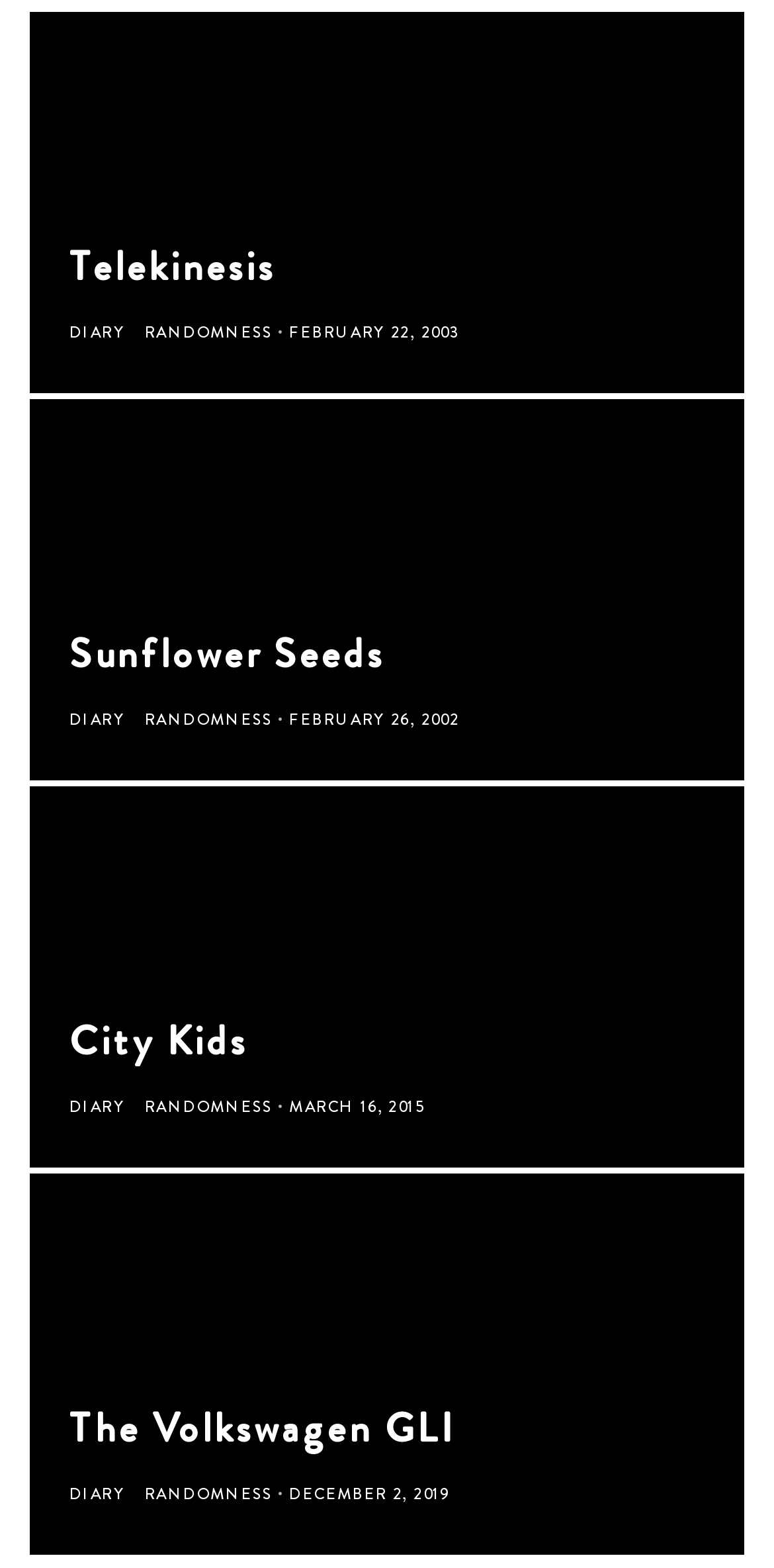Please determine the bounding box coordinates of the area that needs to be clicked to complete this task: 'check the article about City Kids'. The coordinates must be four float numbers between 0 and 1, formatted as [left, top, right, bottom].

[0.09, 0.648, 0.91, 0.681]